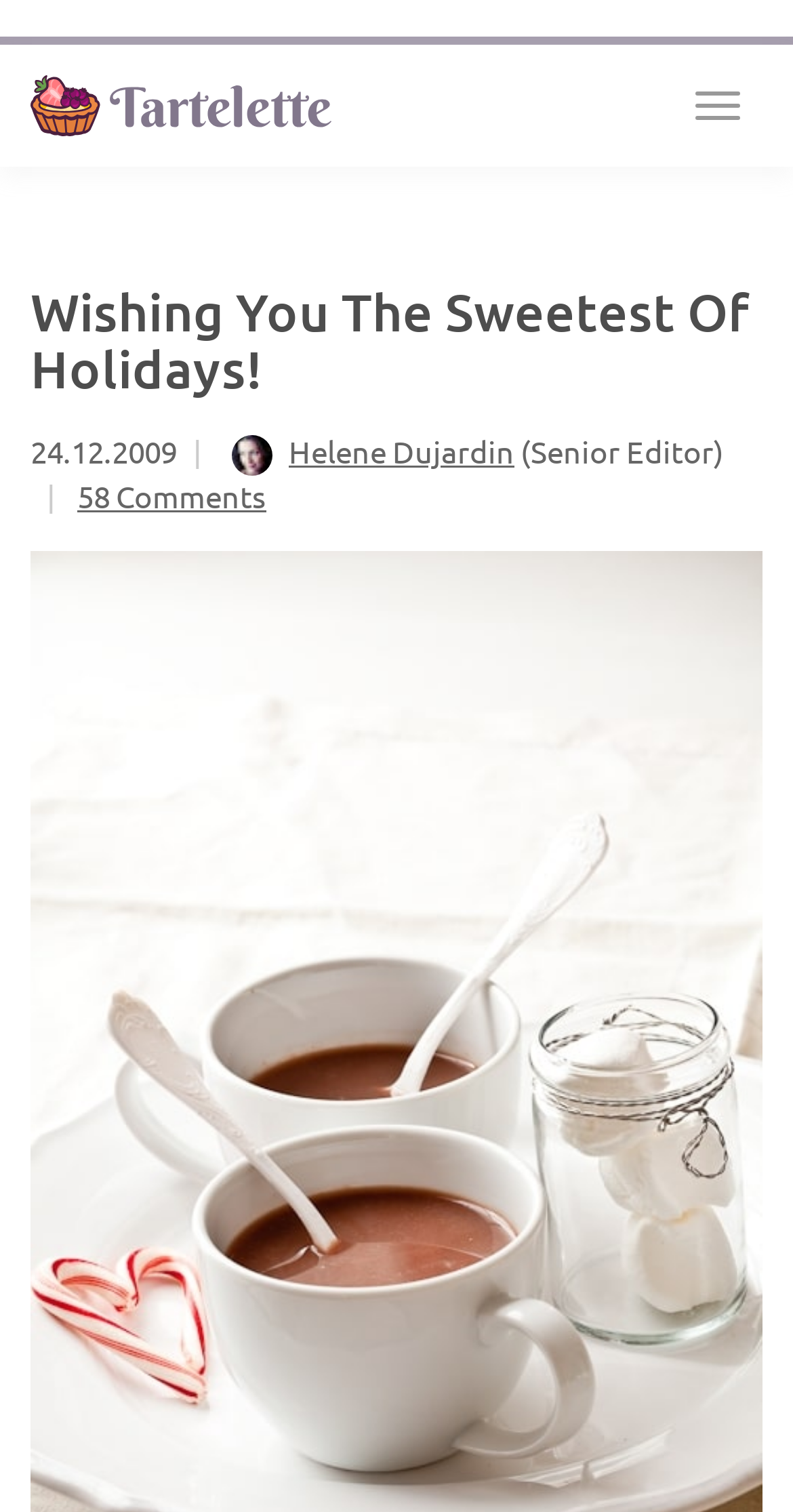Give a concise answer using one word or a phrase to the following question:
What is the name of the website?

Tartelette